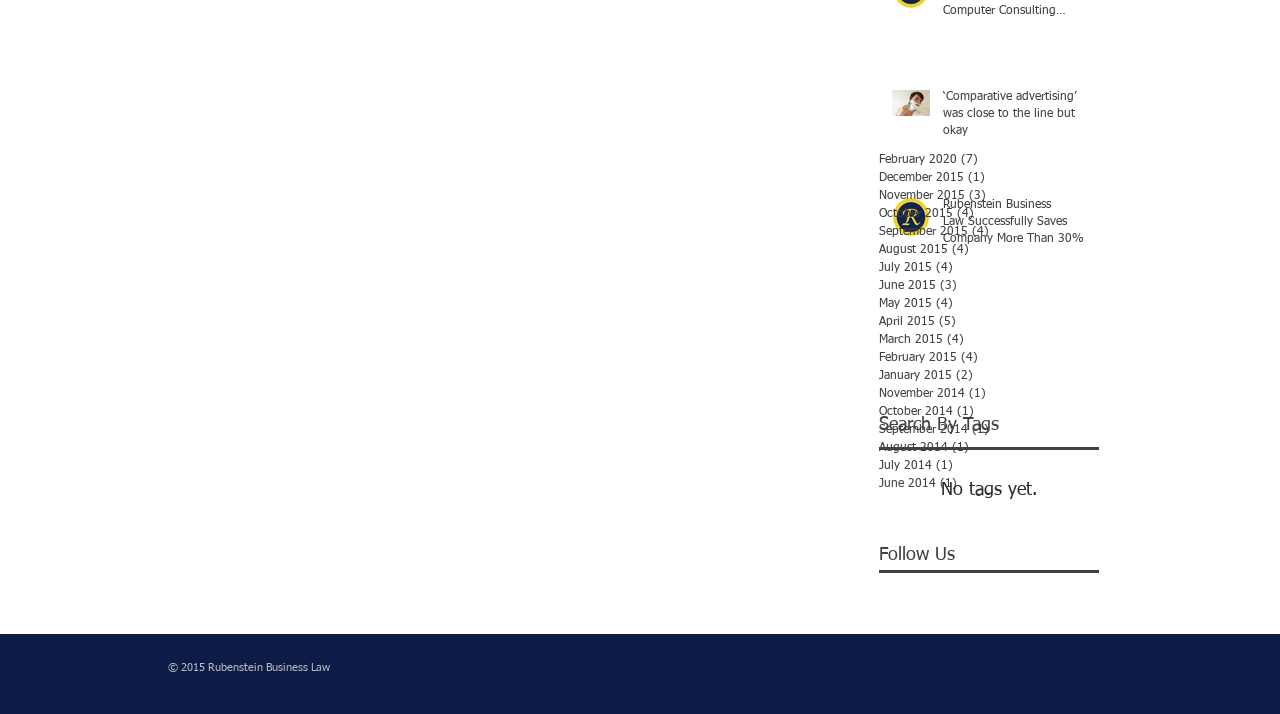Analyze the image and provide a detailed answer to the question: What type of content is listed in the 'Archive' section?

The 'Archive' section contains links to blog posts organized by month and year, suggesting that it lists blog posts.